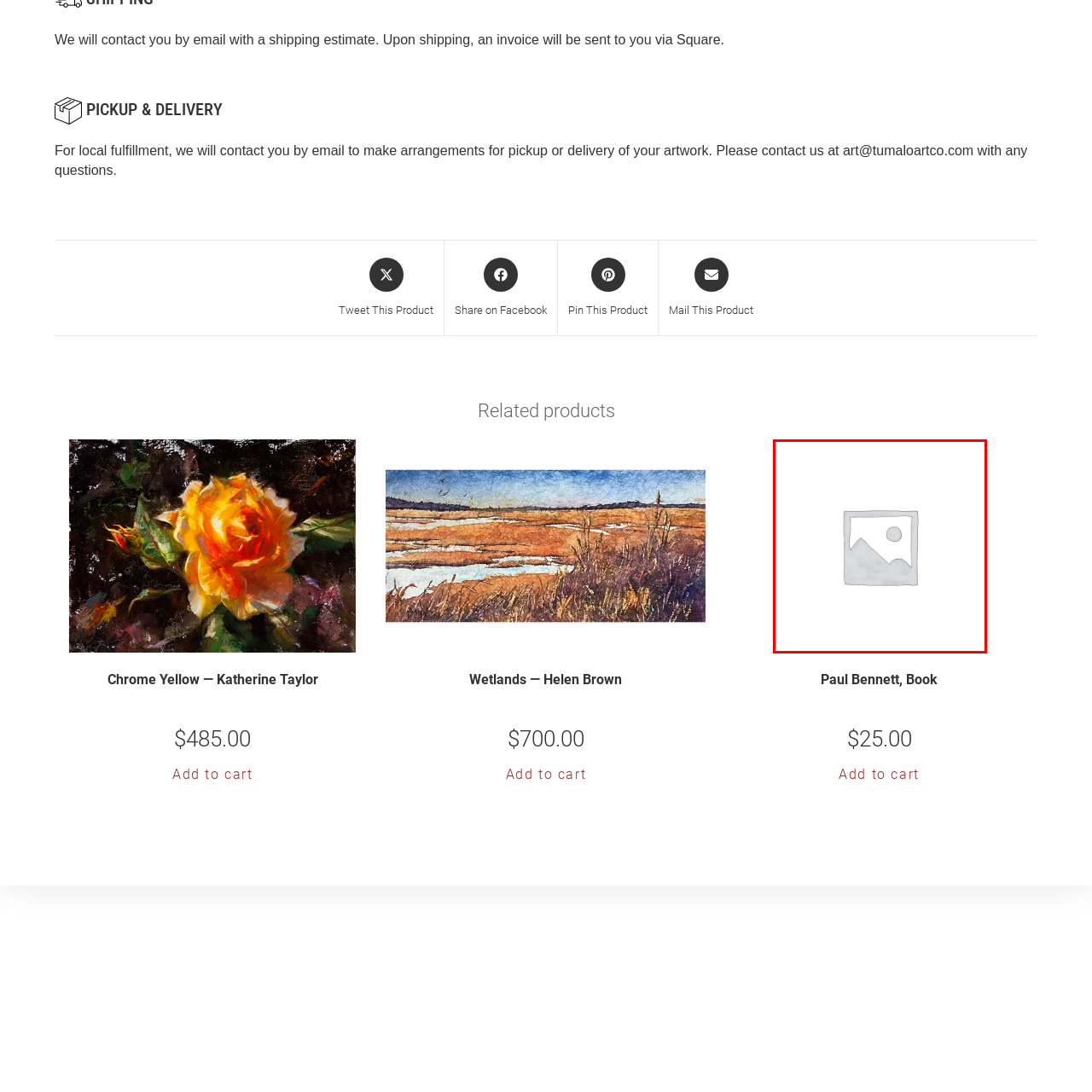Create a detailed narrative of the image inside the red-lined box.

This image is a placeholder, indicating that specific artwork or product imagery is not currently displayed. It is likely part of a product listing or related section on a webpage that features various artworks and items available for purchase. The surrounding text suggests options for related products, with titles such as "Chrome Yellow — Katherine Taylor" and "Wetlands — Helen Brown" hinting at an art gallery or shop context where these works can be explored and purchased. The background suggests an inviting aesthetic for art enthusiasts or potential buyers browsing the offerings.